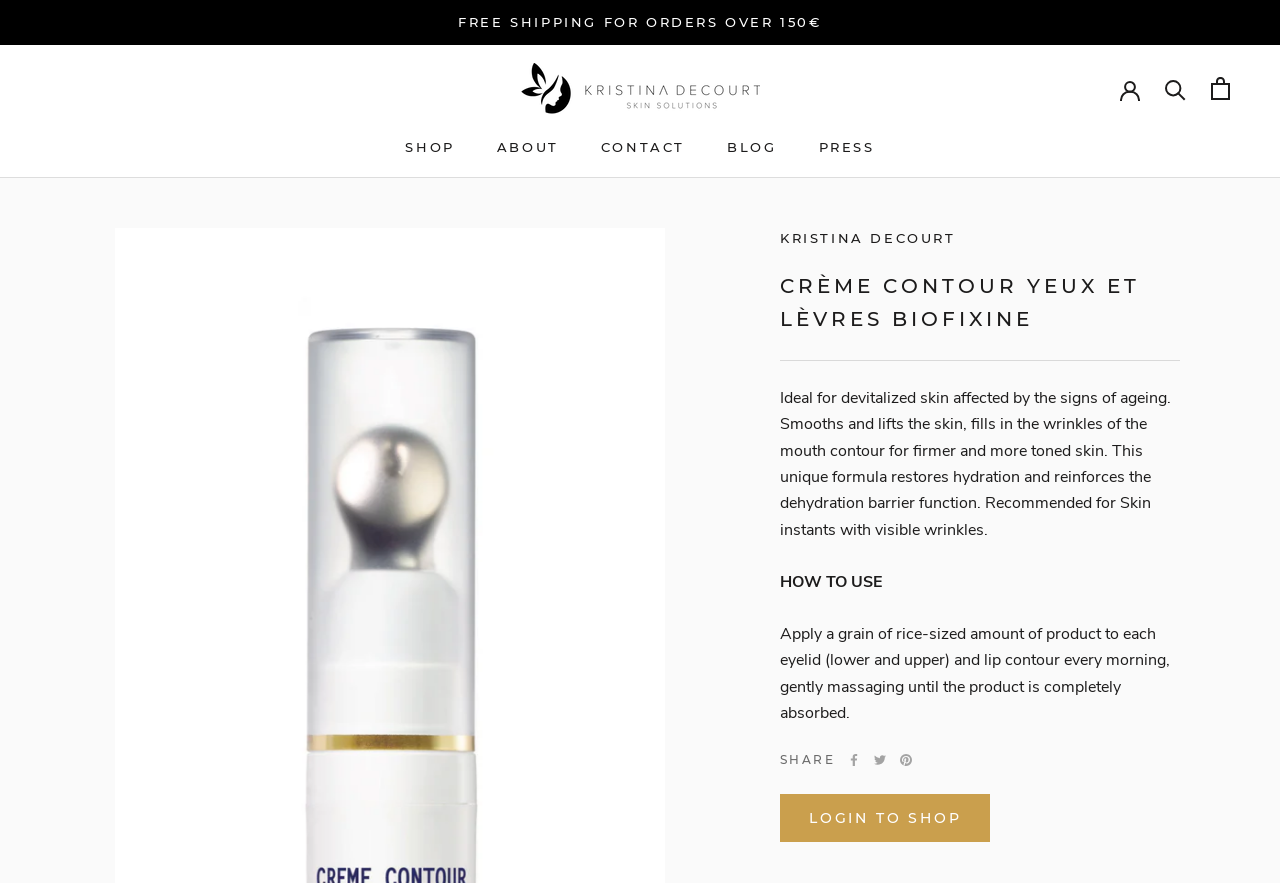Identify the bounding box for the UI element specified in this description: "ContactContact". The coordinates must be four float numbers between 0 and 1, formatted as [left, top, right, bottom].

[0.469, 0.157, 0.535, 0.176]